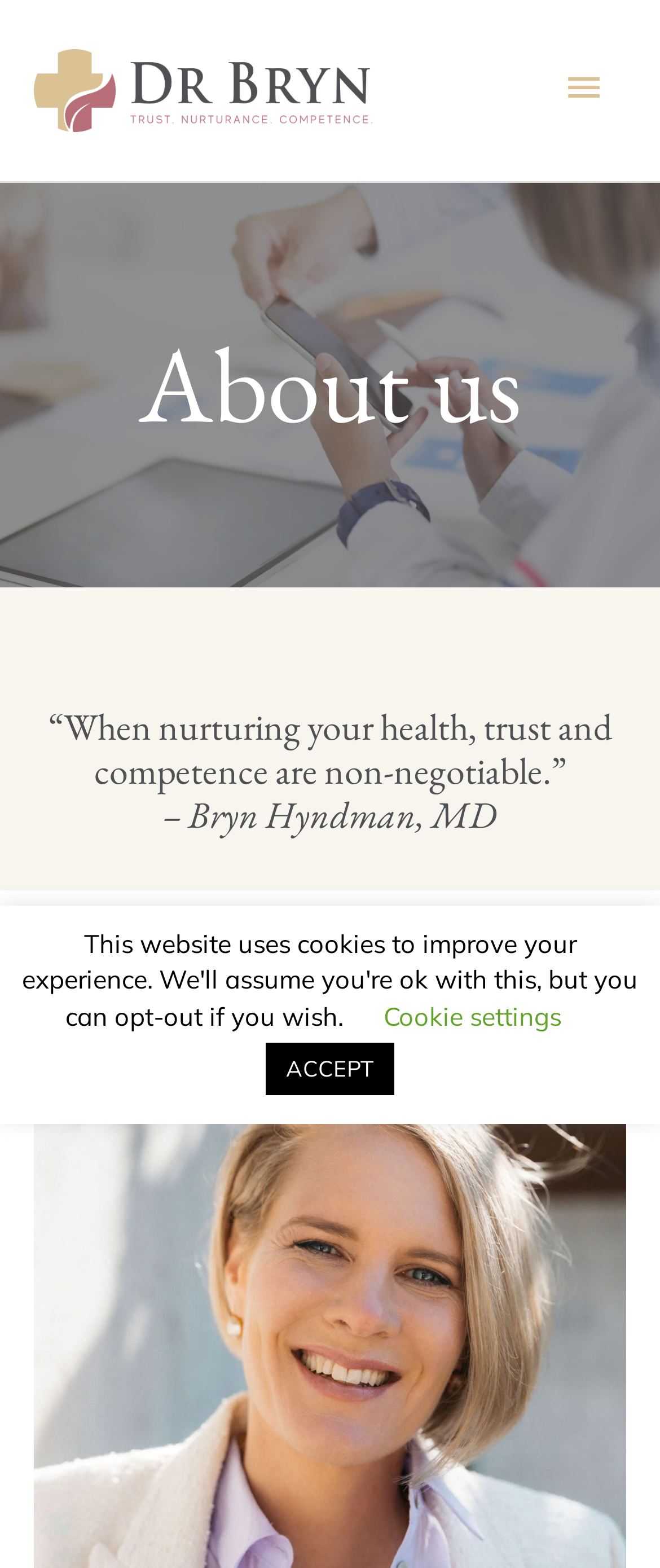Using the information in the image, give a comprehensive answer to the question: 
What is the name of the doctor?

The name of the doctor can be found in the link element with the text 'Dr Bryn' at the top of the page, which is also accompanied by an image with the same name.